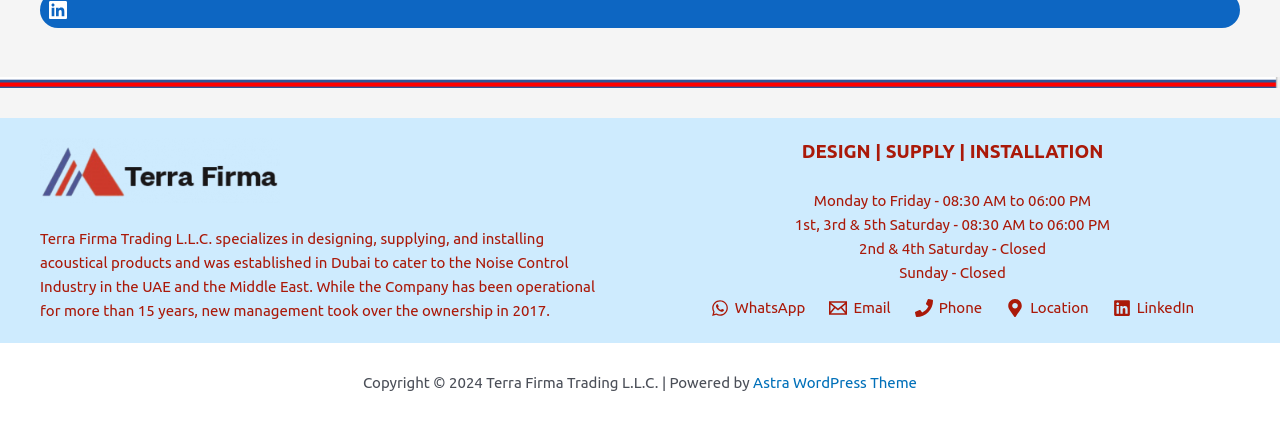Please provide the bounding box coordinates for the UI element as described: "Phone". The coordinates must be four floats between 0 and 1, represented as [left, top, right, bottom].

[0.71, 0.707, 0.772, 0.749]